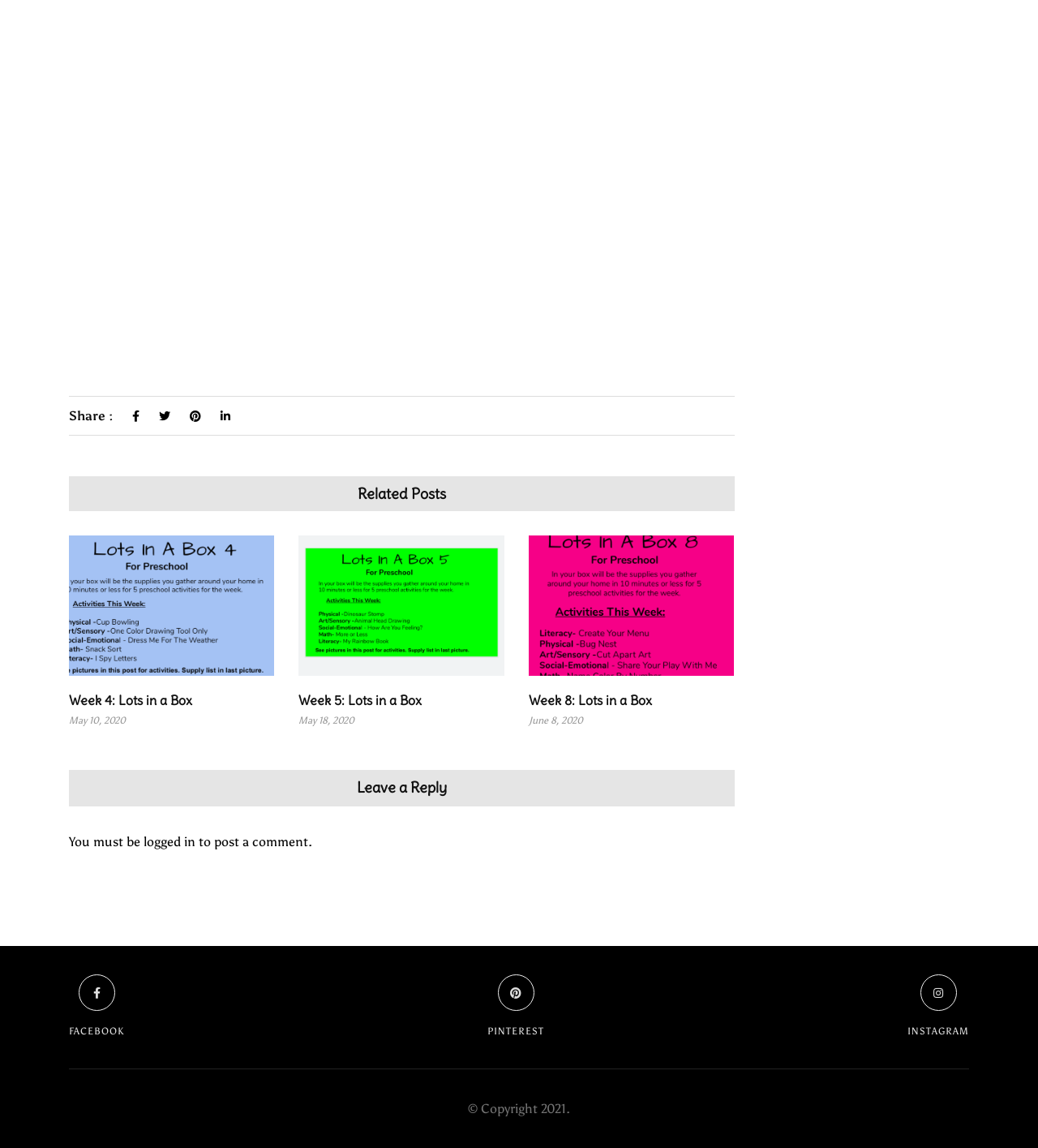Can you specify the bounding box coordinates of the area that needs to be clicked to fulfill the following instruction: "Search for something"?

None